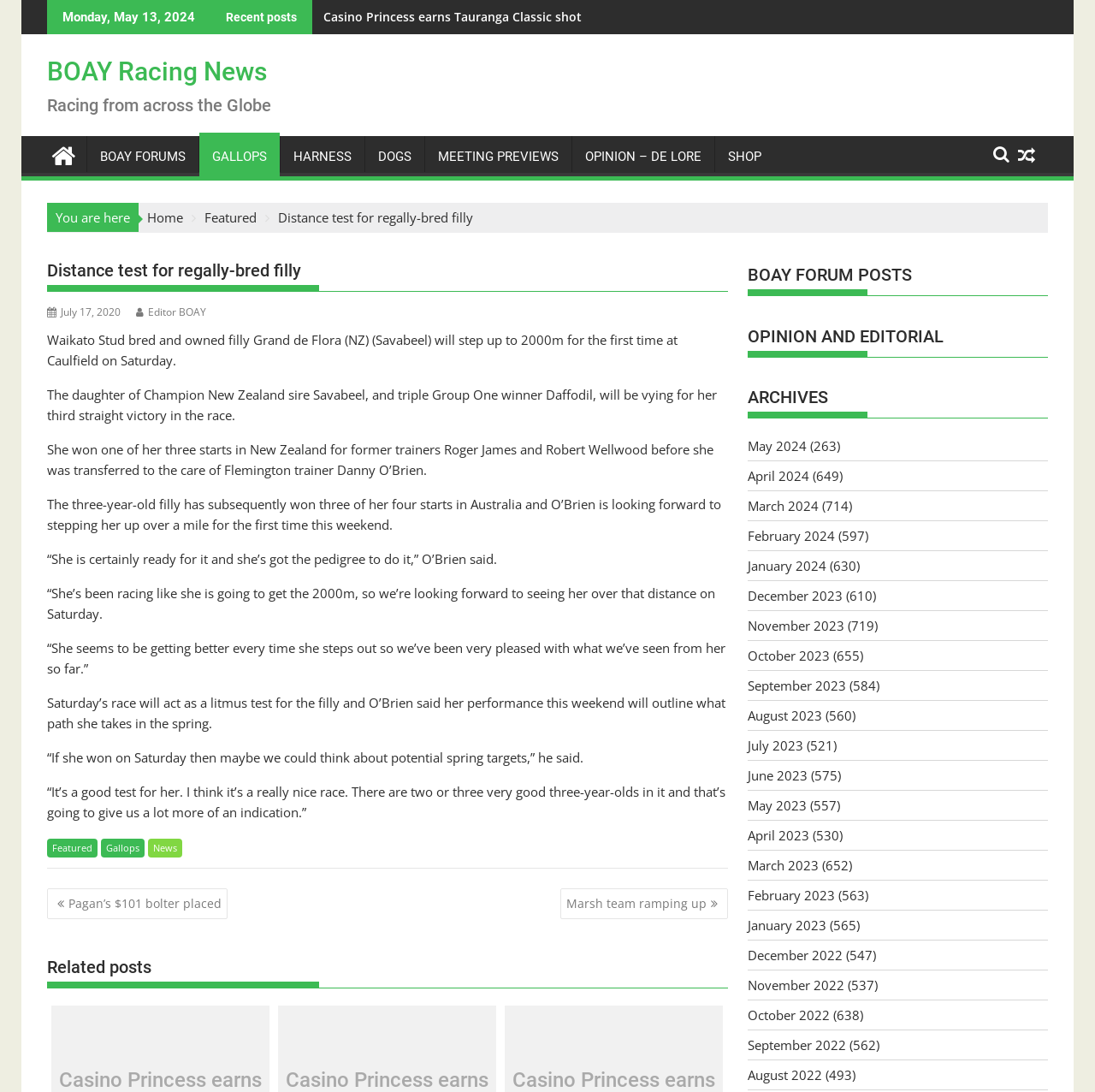Given the content of the image, can you provide a detailed answer to the question?
How many links are there in the navigation section?

I counted the number of links in the navigation section by looking at the elements with the 'link' type and the 'Posts' navigation label. There are two links: 'Pagan’s $101 bolter placed' and 'Marsh team ramping up'.